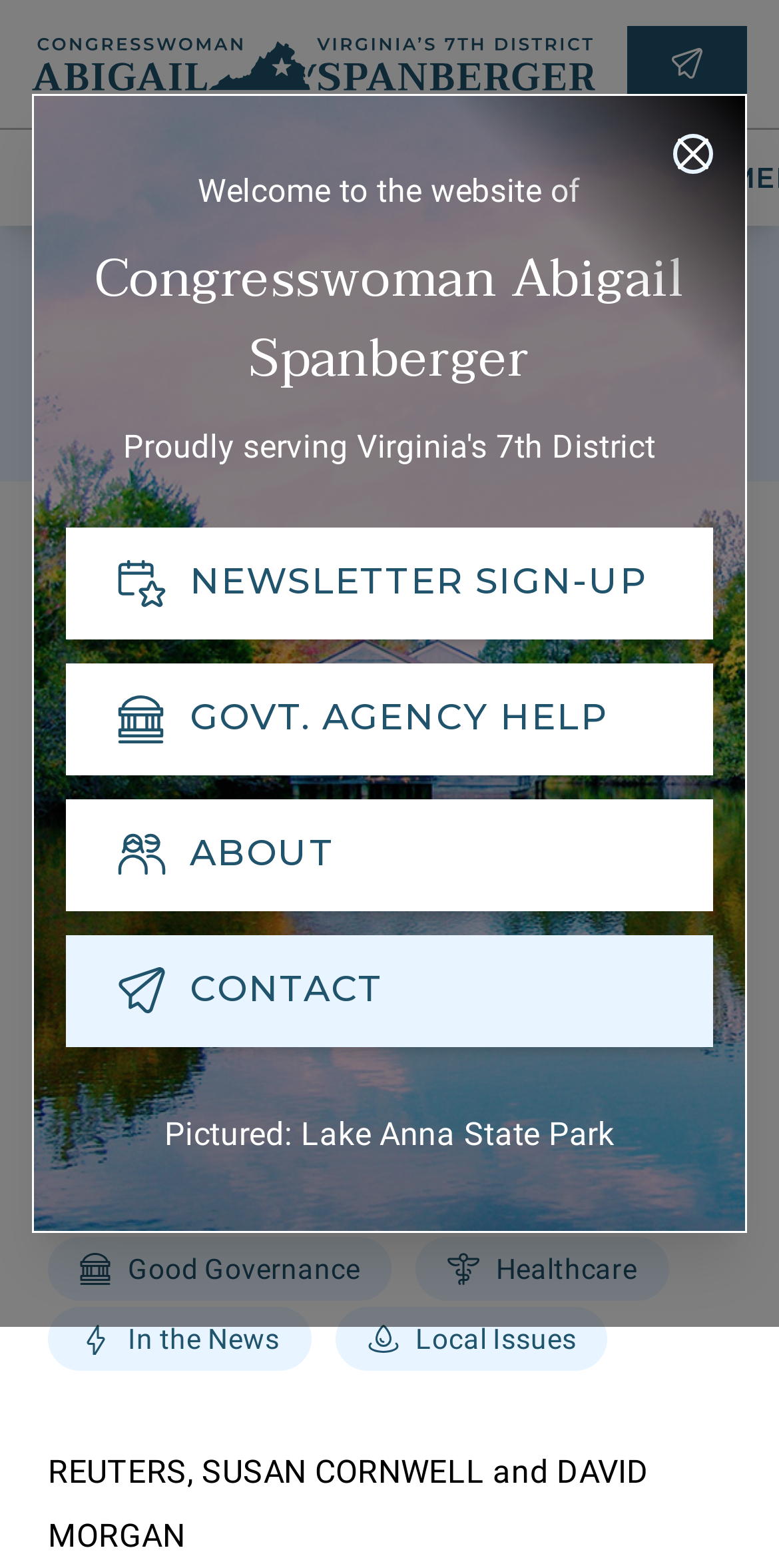Use a single word or phrase to answer the following:
How many buttons are there in the modal dialog?

1